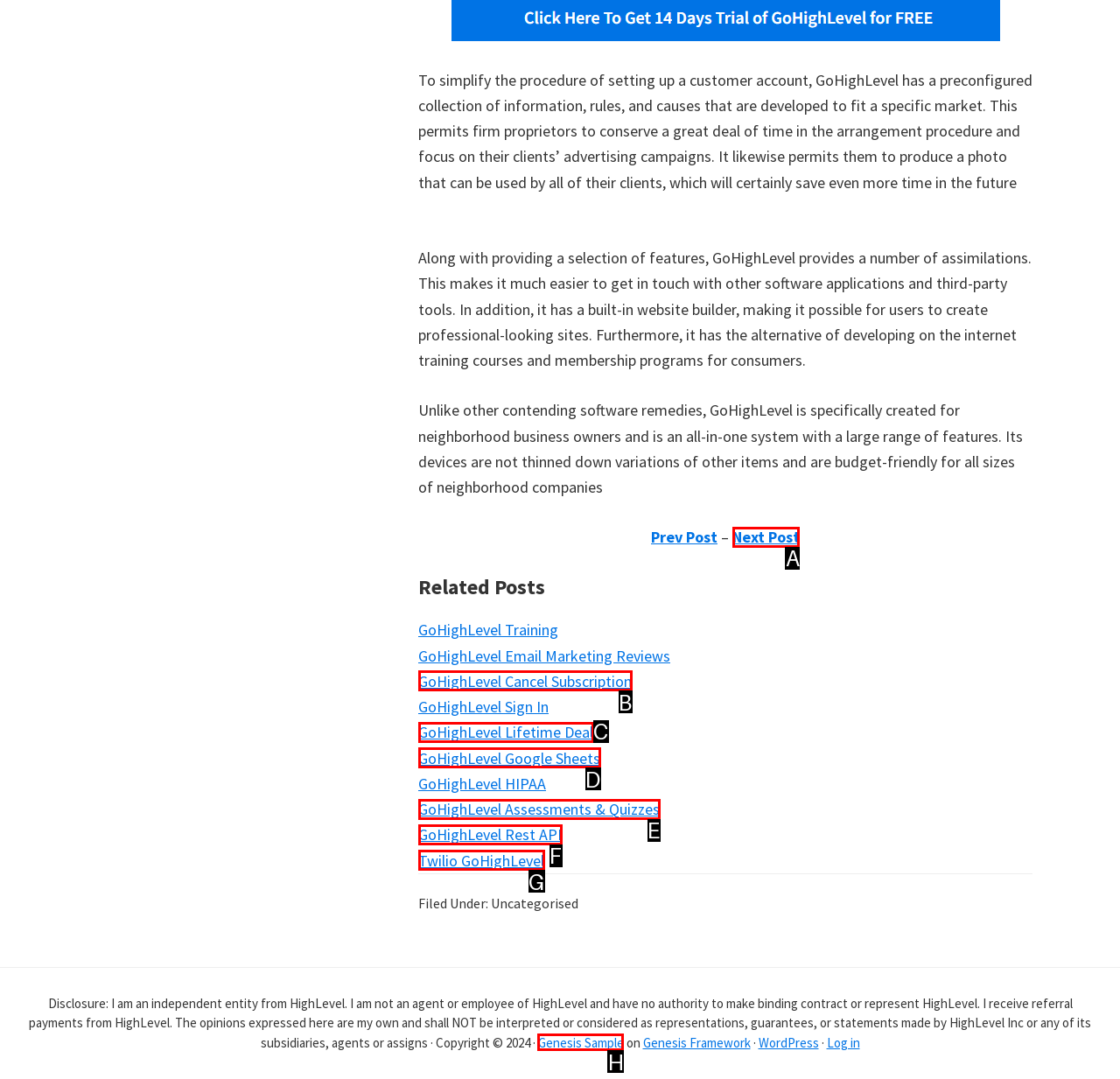Point out the HTML element I should click to achieve the following task: Click on 'Next Post' Provide the letter of the selected option from the choices.

A